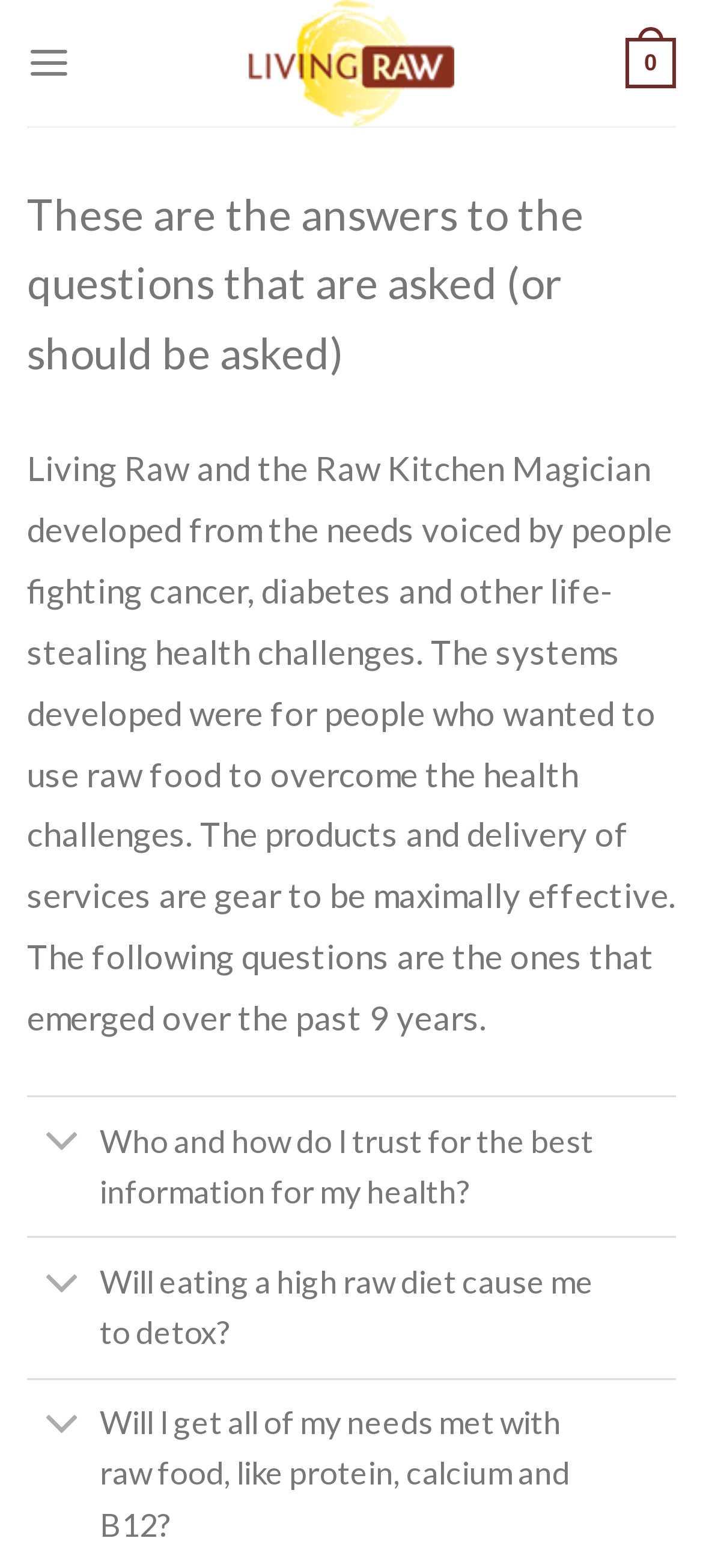How many questions are listed on the page?
Could you answer the question in a detailed manner, providing as much information as possible?

I counted the number of link elements with question marks (?) at the end of the page, which suggests that there are at least two questions listed.